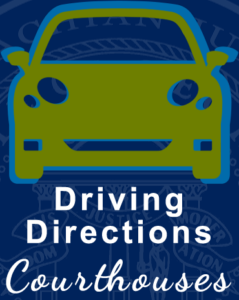Refer to the image and offer a detailed explanation in response to the question: What is the context of the message?

The caption states that the word 'Courthouses' is presented in a more elegant, cursive font, which suggests that the context of the message relates to navigating or finding the locations of courthouses, and the overall design is inviting and informative, aimed at assisting individuals seeking directions to legal facilities.